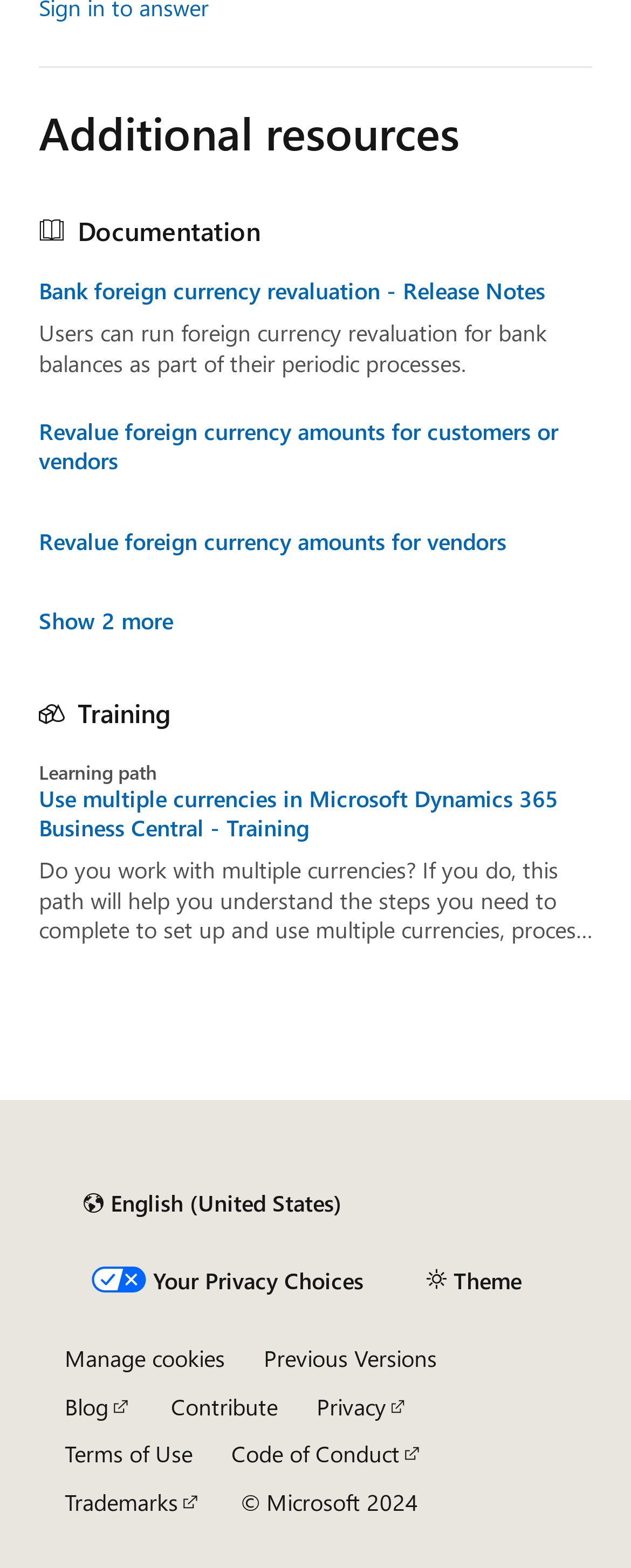Show the bounding box coordinates for the element that needs to be clicked to execute the following instruction: "Change the content language". Provide the coordinates in the form of four float numbers between 0 and 1, i.e., [left, top, right, bottom].

[0.103, 0.751, 0.571, 0.784]